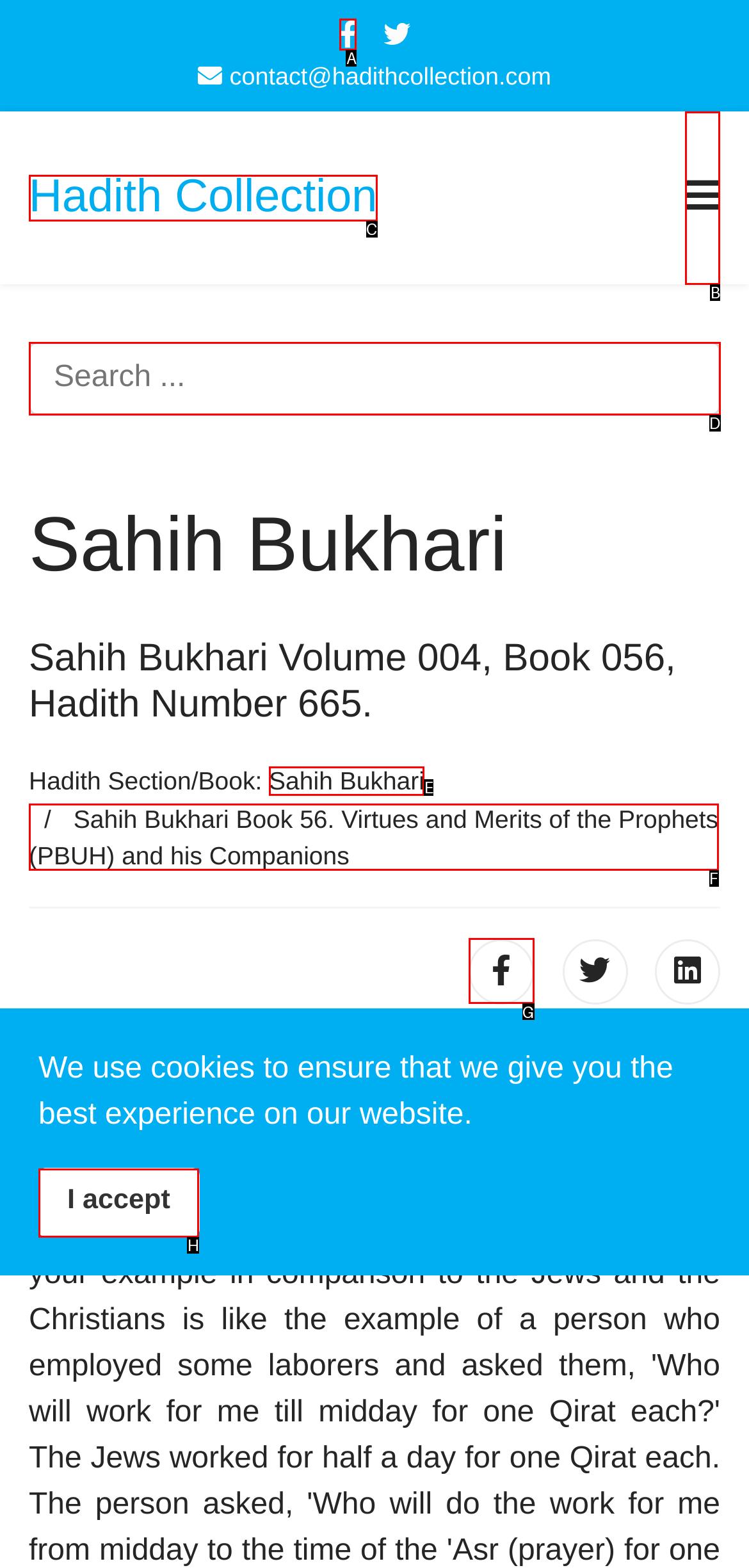Tell me which one HTML element I should click to complete this task: Share on Facebook Answer with the option's letter from the given choices directly.

A